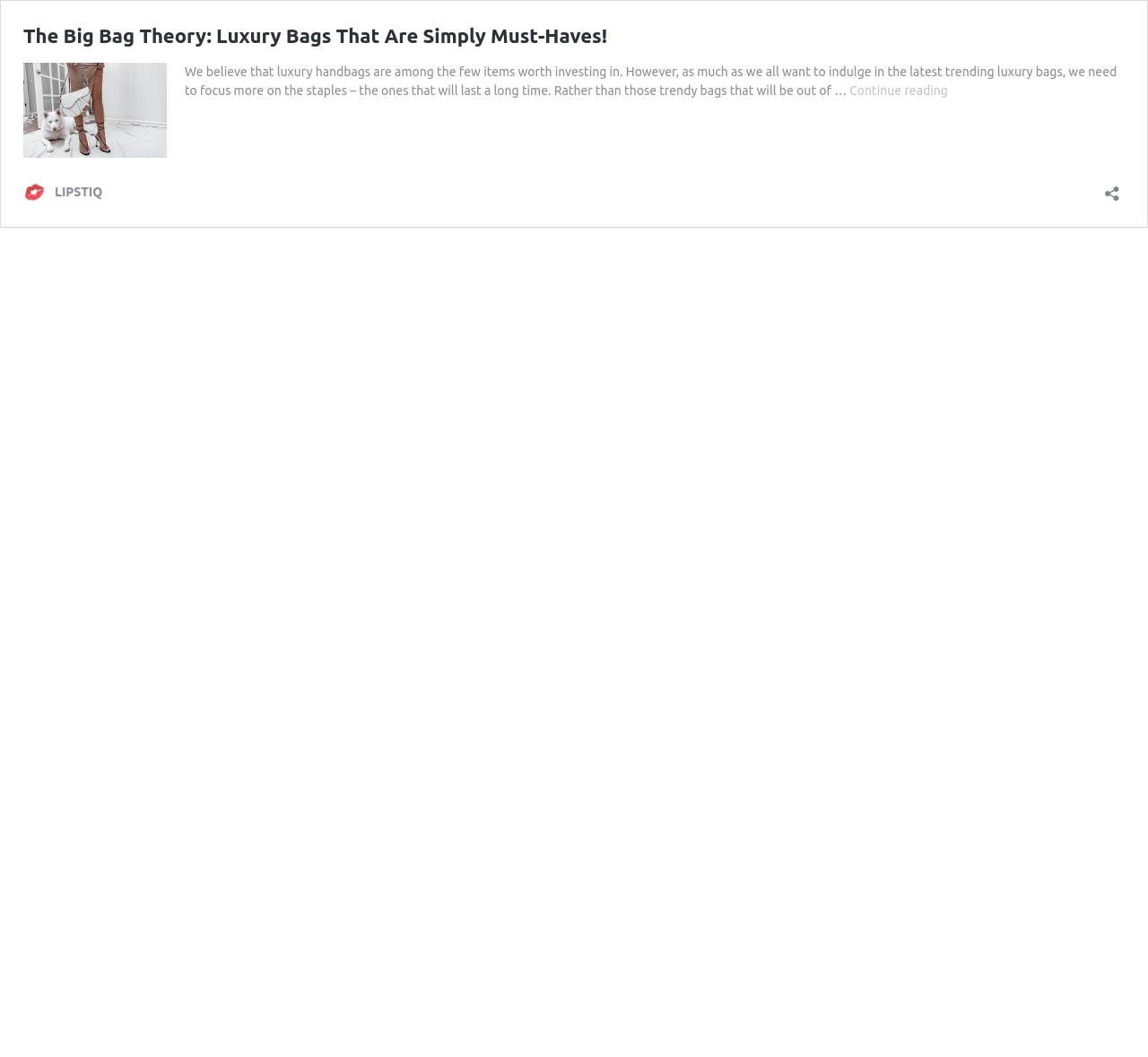Explain the webpage in detail, including its primary components.

The webpage is about luxury handbags, specifically discussing the importance of investing in timeless staples rather than trendy bags. At the top, there is a title "The Big Bag Theory: Luxury Bags That Are Simply Must-Haves!" which is also a clickable link. Next to it, there is a smaller link with no text. 

Below the title, there is a paragraph of text that explains the concept of focusing on luxury handbags that will last a long time, rather than following the latest trends. This text is positioned near the top of the page, taking up most of the width. 

To the right of the paragraph, there is a "Continue reading" link that allows users to read more about the topic. 

In the top-right corner, there is a table layout containing a link to "LIPSTIQ" and a button to "Open sharing dialog". 

At the very top of the page, there is a tab panel that spans almost the entire width of the page.